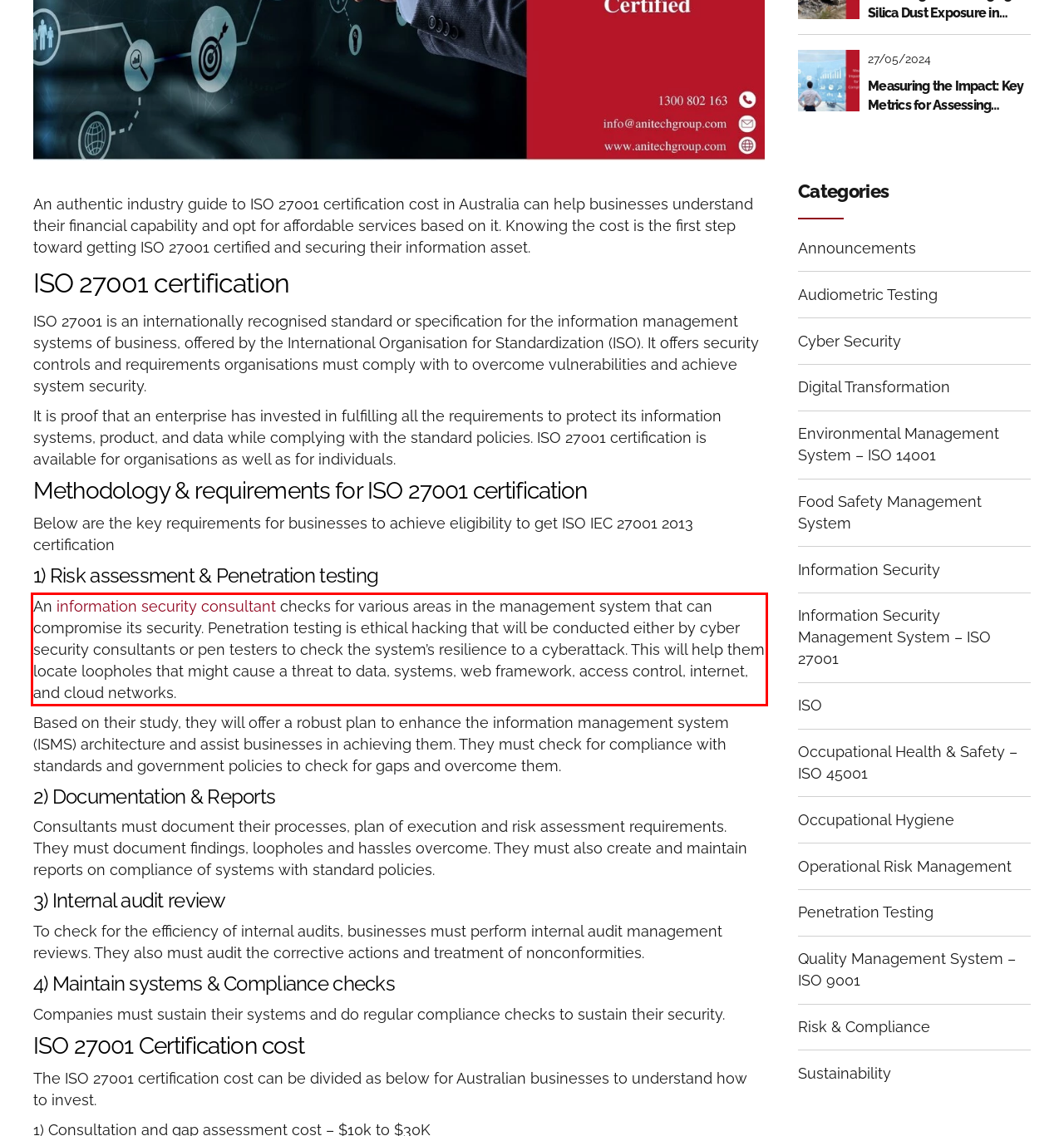Analyze the screenshot of the webpage that features a red bounding box and recognize the text content enclosed within this red bounding box.

An information security consultant checks for various areas in the management system that can compromise its security. Penetration testing is ethical hacking that will be conducted either by cyber security consultants or pen testers to check the system’s resilience to a cyberattack. This will help them locate loopholes that might cause a threat to data, systems, web framework, access control, internet, and cloud networks.